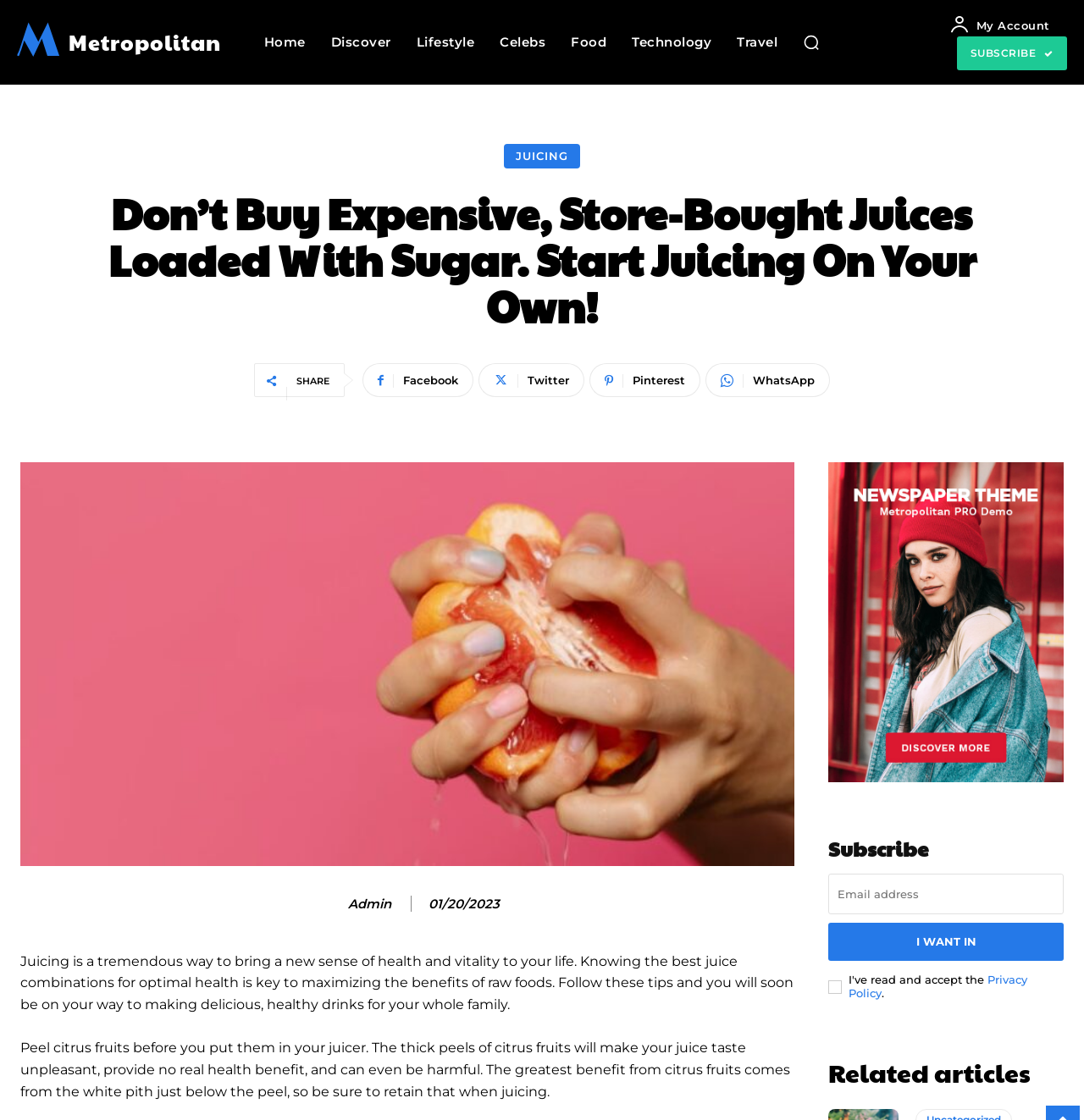Locate the bounding box coordinates of the element that needs to be clicked to carry out the instruction: "Subscribe to the newsletter". The coordinates should be given as four float numbers ranging from 0 to 1, i.e., [left, top, right, bottom].

[0.764, 0.78, 0.981, 0.816]